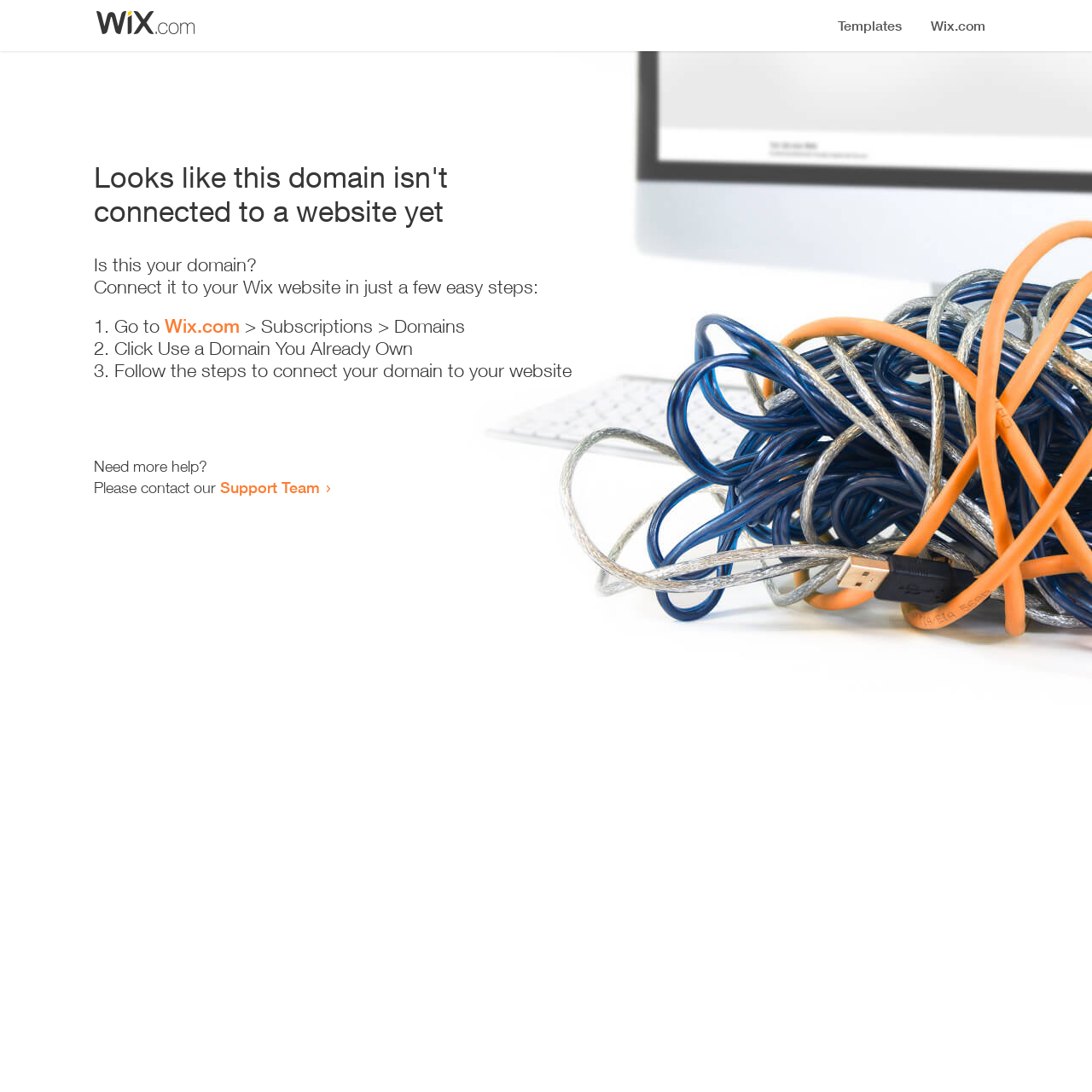Can you give a comprehensive explanation to the question given the content of the image?
How many steps are required to connect the domain to a website?

The webpage provides a list of steps to connect the domain to a website, which includes 3 list markers, indicating that 3 steps are required.